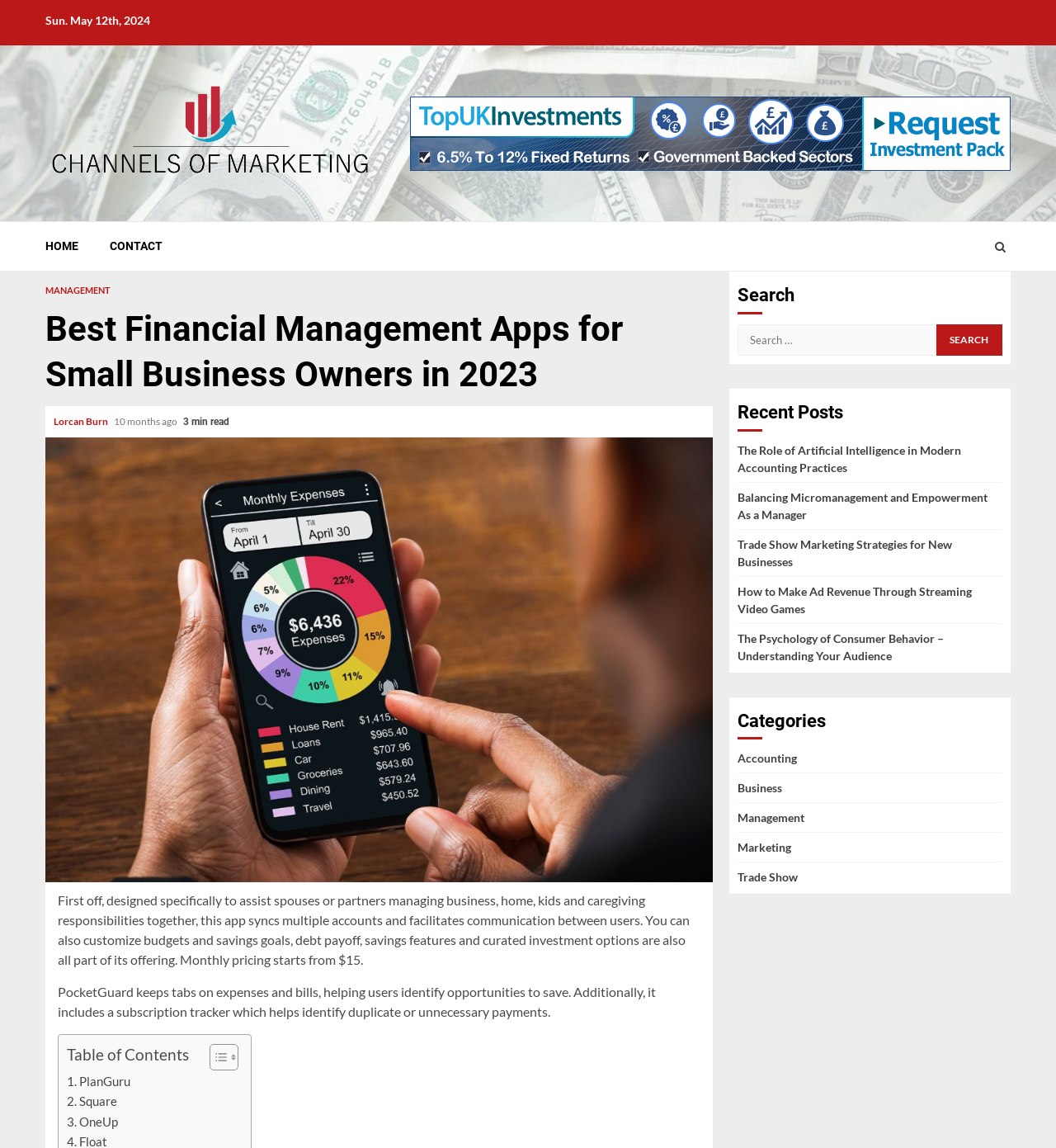Identify the bounding box coordinates necessary to click and complete the given instruction: "Click on the 'HOME' link".

[0.043, 0.208, 0.074, 0.222]